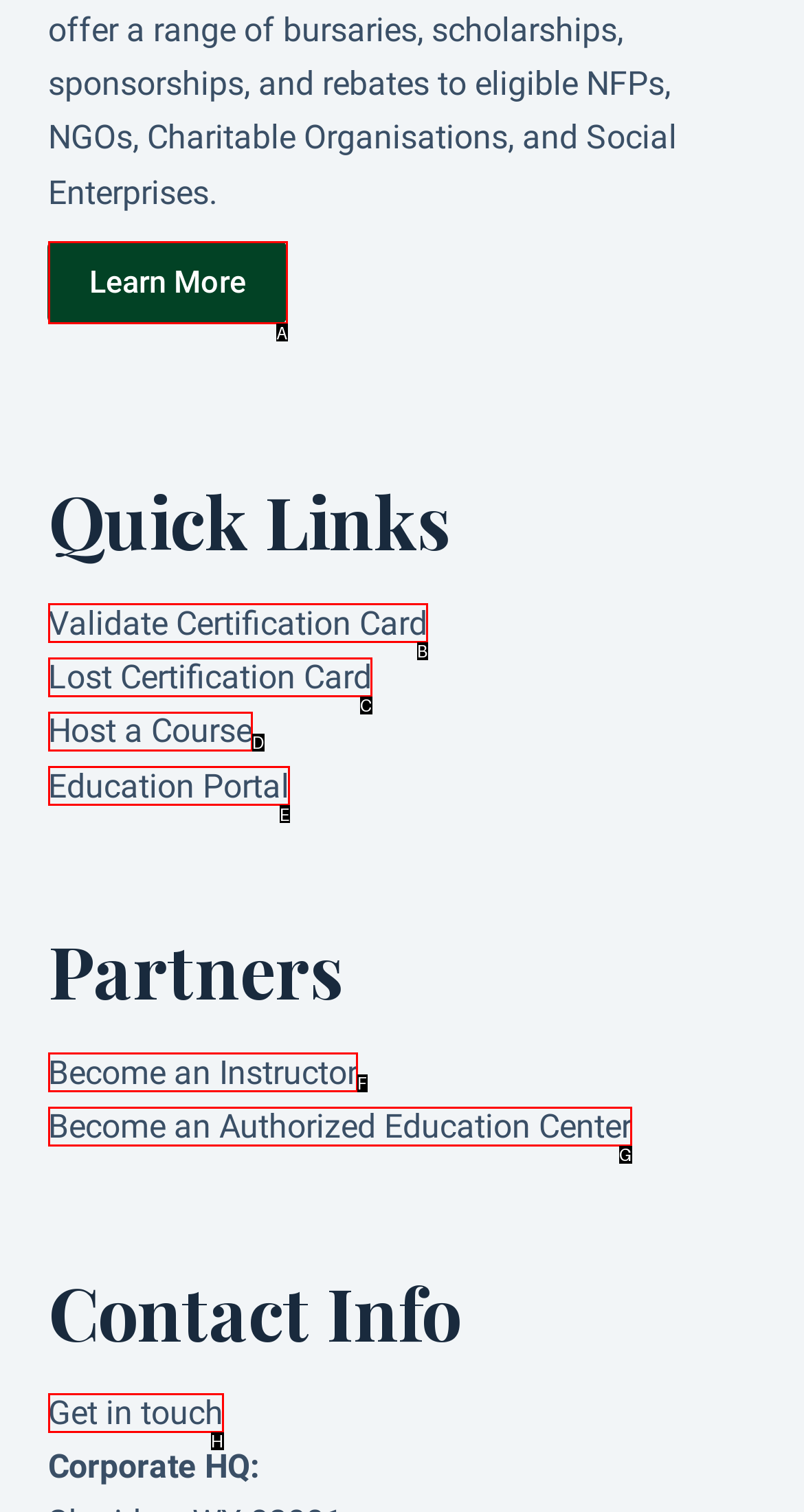Match the description to the correct option: Lost Certification Card
Provide the letter of the matching option directly.

C